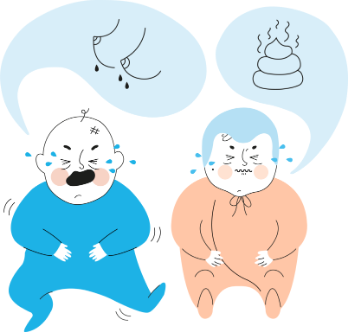Thoroughly describe everything you see in the image.

The image features two crying infants, depicted in a playful and cartoonish style. On the left, a blue-clad baby is shown wailing, with tears streaming down its face and a distressed expression. In a speech bubble above, there are illustrations indicating that the baby is expressing an urgent need for help, specifically regarding feeding. 

On the right, a pink-clad baby appears equally upset, looking uncomfortable. Its speech bubble contains a symbol of a dirty diaper, suggesting that the baby might be experiencing discomfort due to needing a change. This visual representation conveys the various reasons why infants may cry, highlighting their reliance on caregivers to meet their needs, emphasizing that crying is a primary form of communication for babies. The image effectively illustrates the challenges faced by parents and the importance of understanding infant cues.